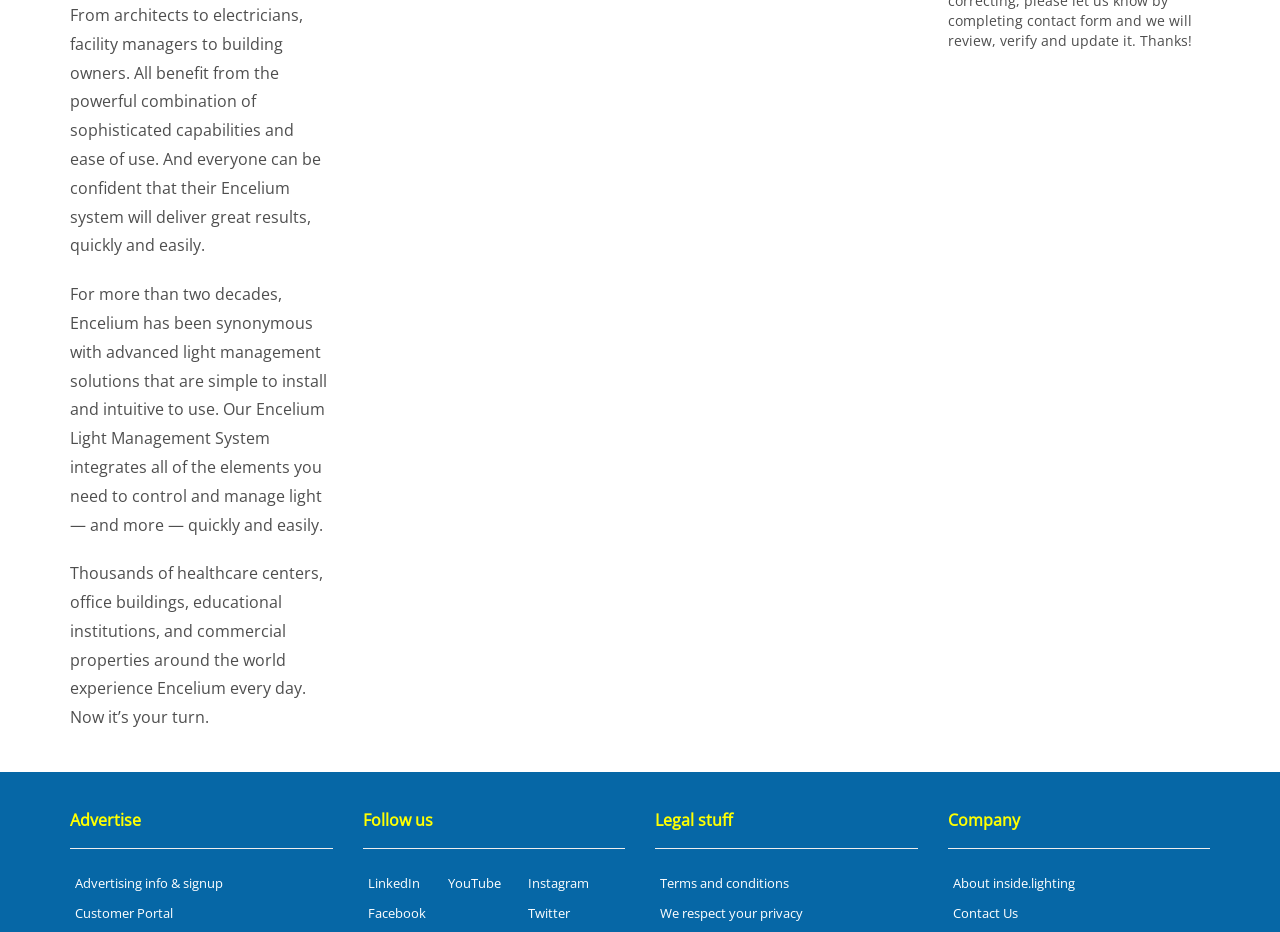Please locate the bounding box coordinates for the element that should be clicked to achieve the following instruction: "Follow Encelium on LinkedIn". Ensure the coordinates are given as four float numbers between 0 and 1, i.e., [left, top, right, bottom].

[0.287, 0.938, 0.328, 0.957]